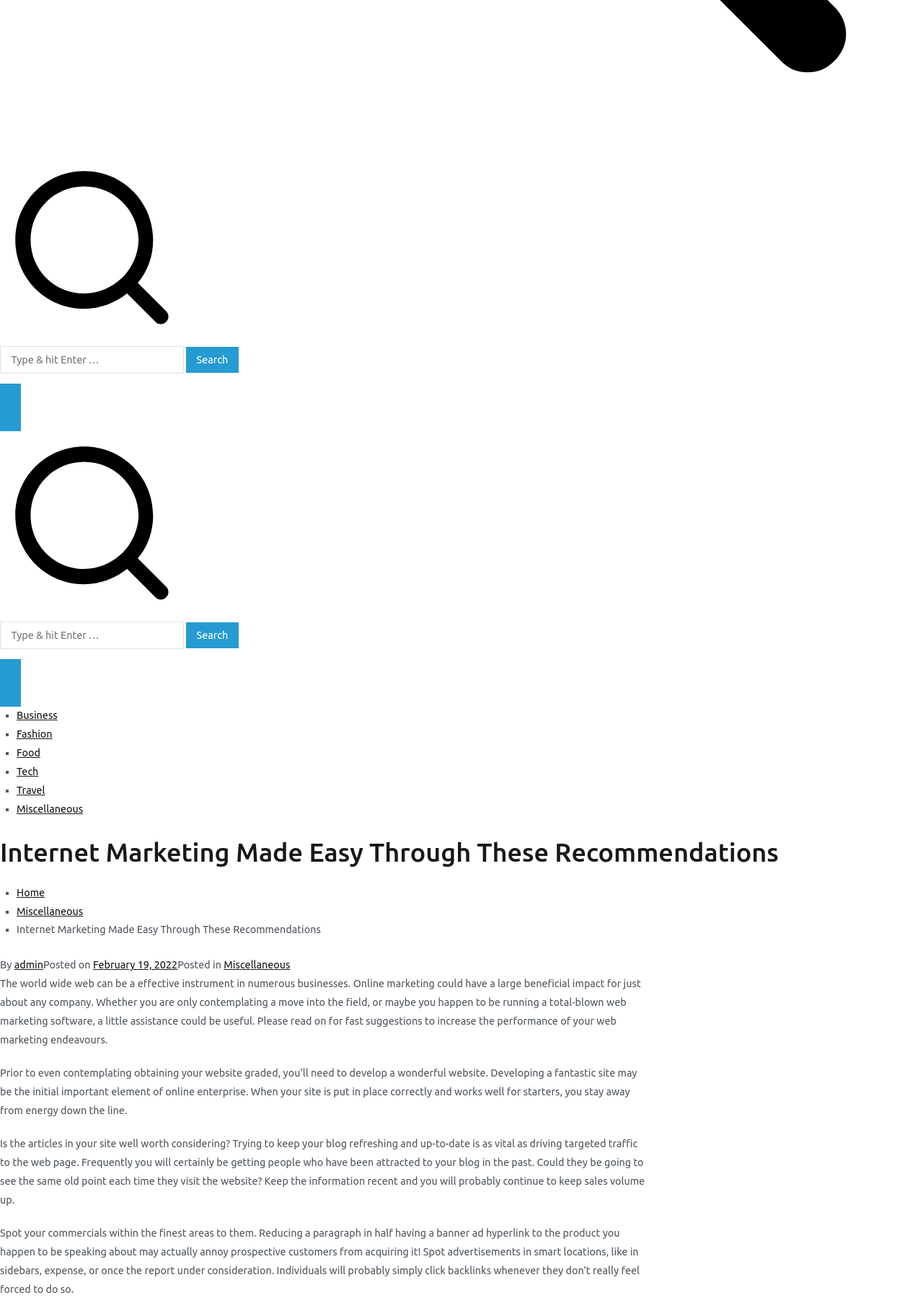Please provide a one-word or phrase answer to the question: 
How many categories are listed in the primary menu?

6